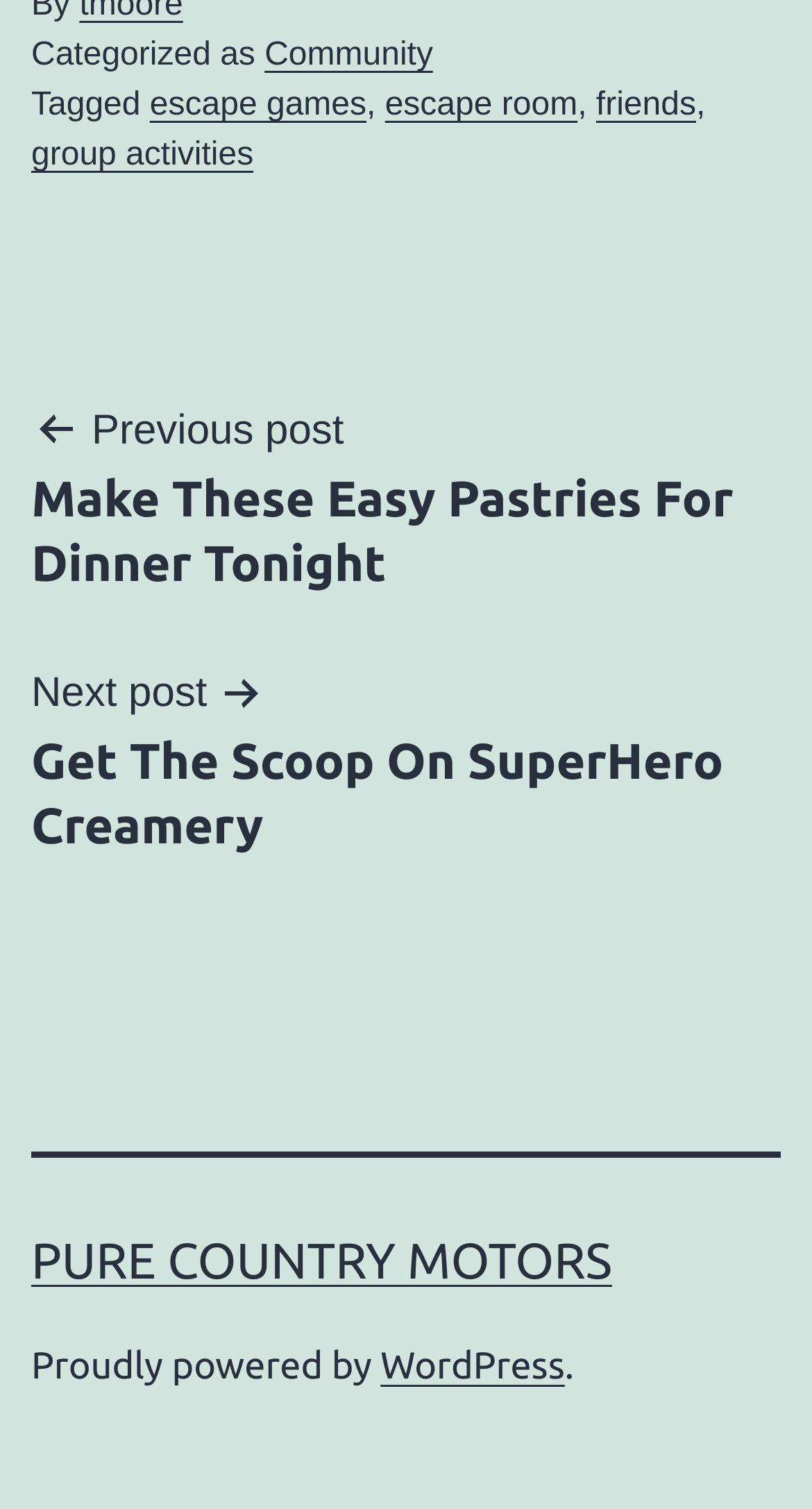What platform powers the website?
Kindly answer the question with as much detail as you can.

The static text 'Proudly powered by' is followed by a link to 'WordPress', indicating that the website is powered by WordPress.